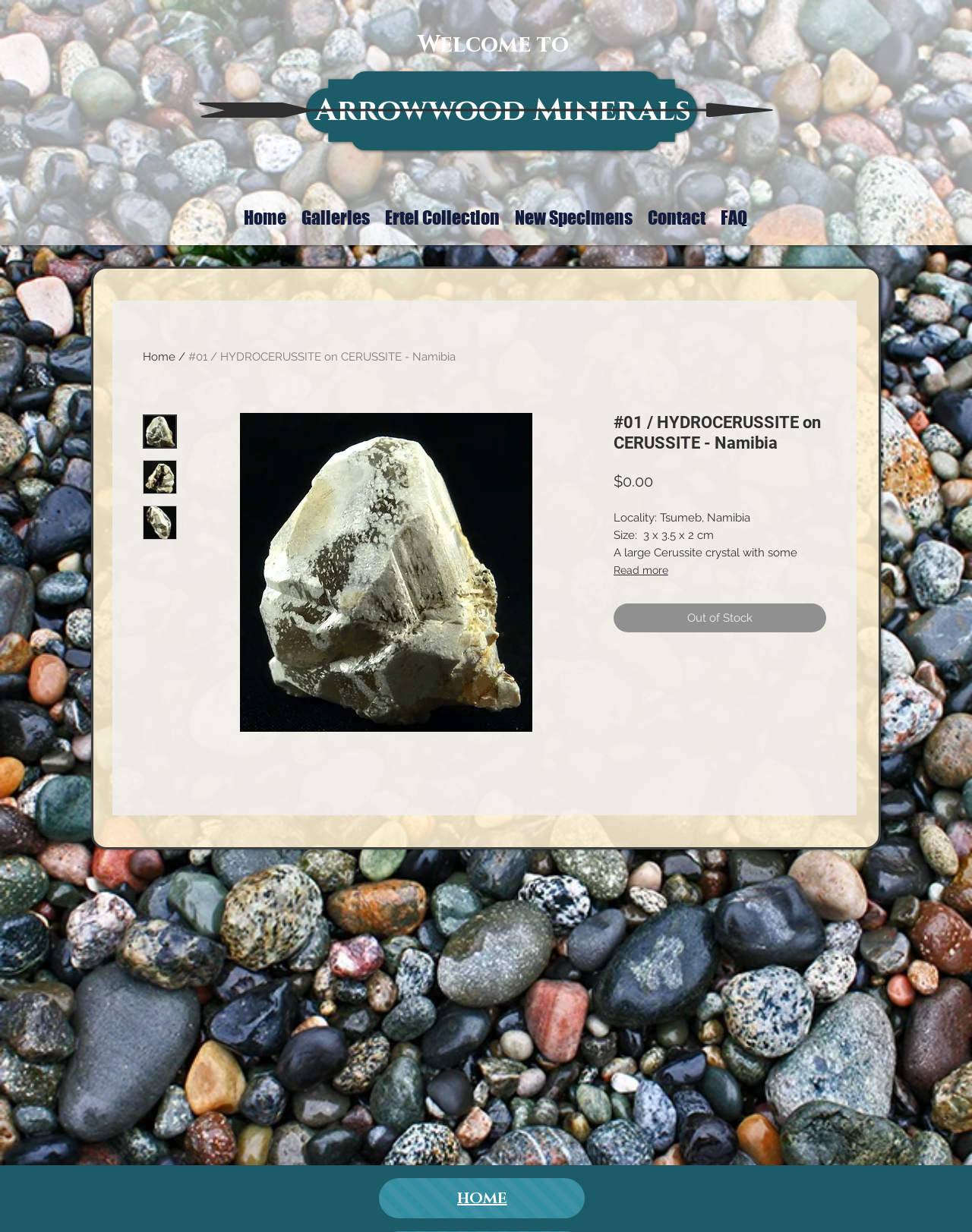What is the price of the mineral?
Answer with a single word or phrase by referring to the visual content.

$0.00